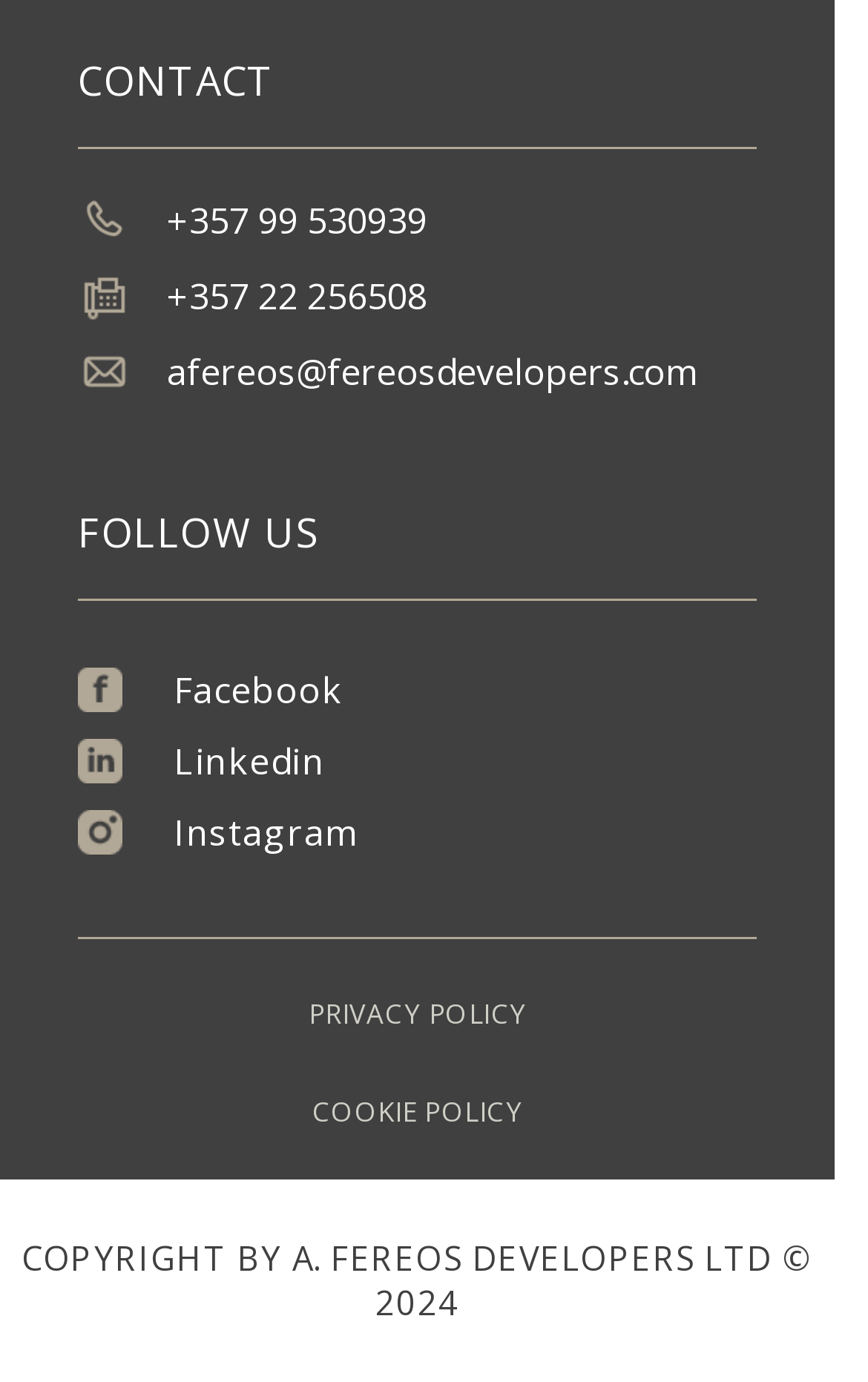Please find the bounding box coordinates of the element that you should click to achieve the following instruction: "Call the phone number". The coordinates should be presented as four float numbers between 0 and 1: [left, top, right, bottom].

[0.09, 0.136, 0.492, 0.184]